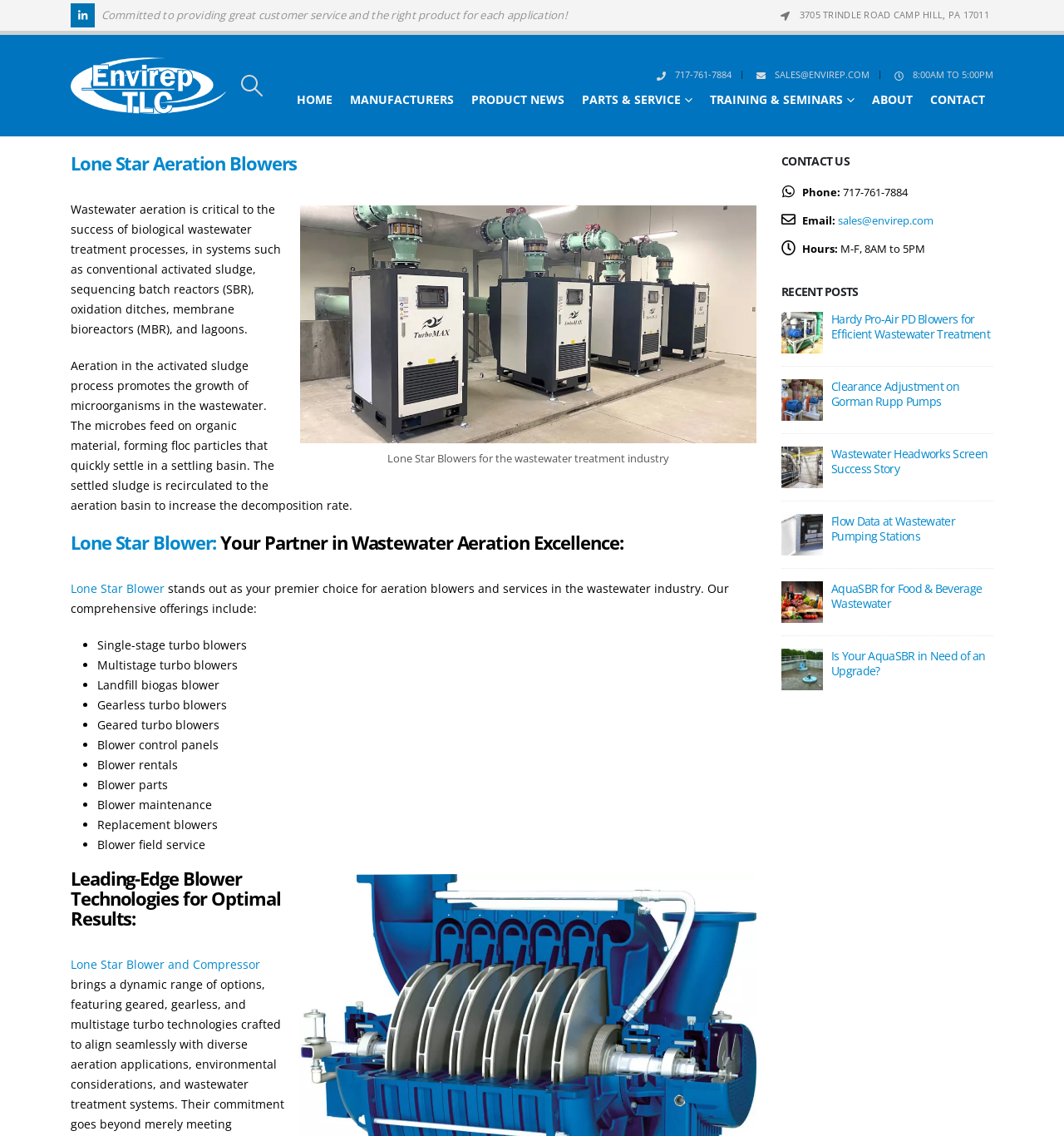Please determine the bounding box coordinates of the section I need to click to accomplish this instruction: "Learn more about 'Lone Star Blower'".

[0.066, 0.467, 0.203, 0.488]